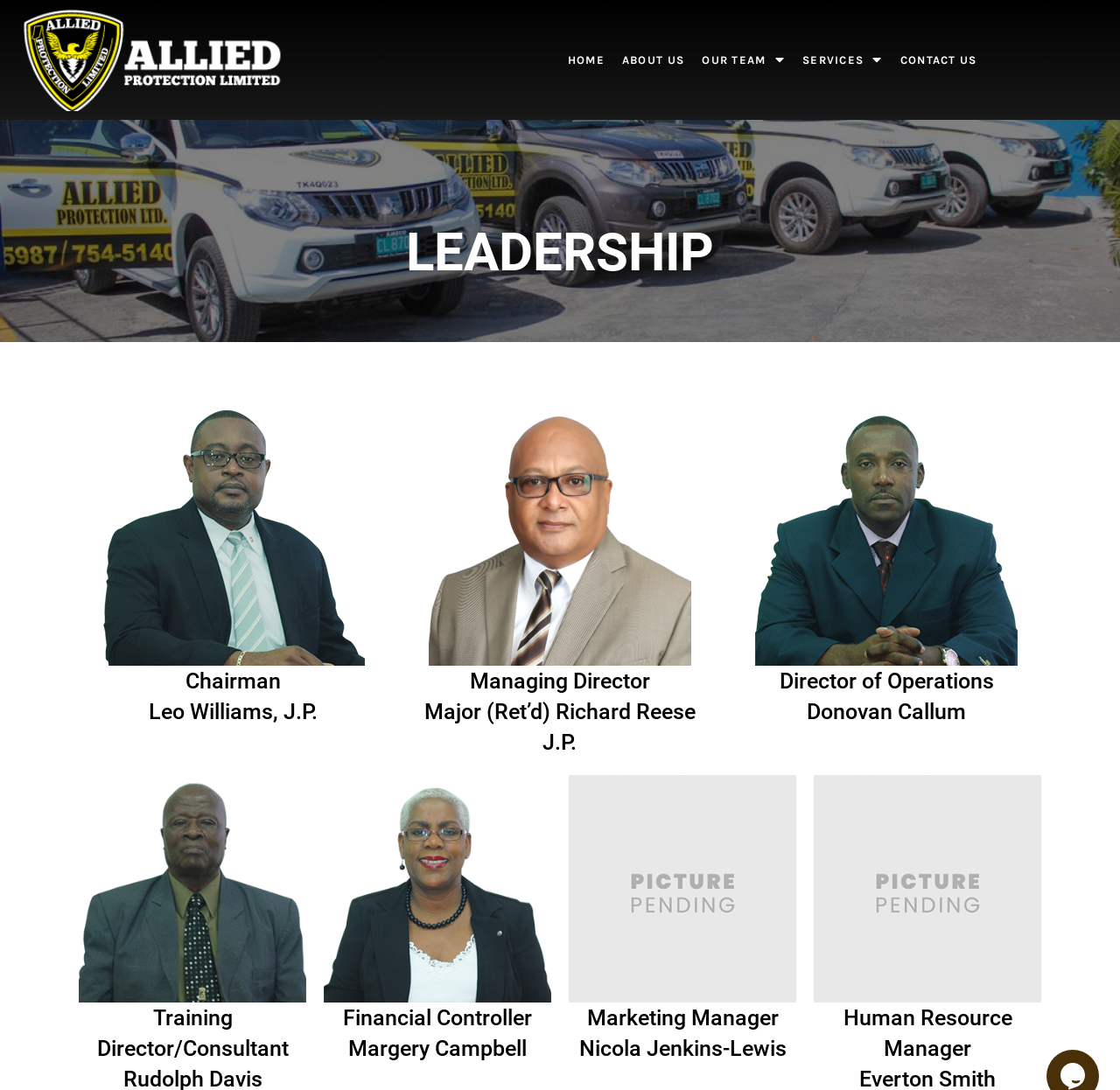Using floating point numbers between 0 and 1, provide the bounding box coordinates in the format (top-left x, top-left y, bottom-right x, bottom-right y). Locate the UI element described here: About Us

[0.548, 0.029, 0.619, 0.081]